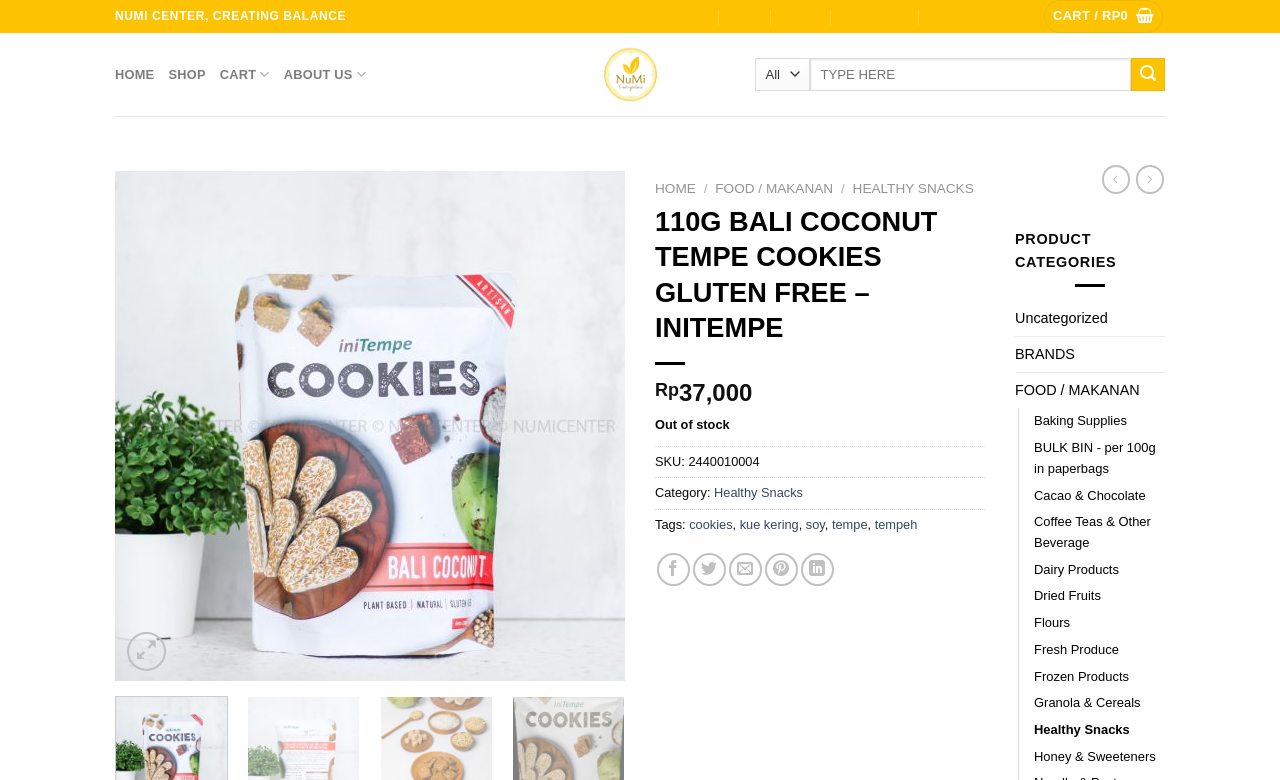What is the price of the product?
Using the image as a reference, answer the question in detail.

I found the price by looking at the static text elements near the product title, and found the text 'Rp' followed by '37,000' which is likely to be the price of the product.